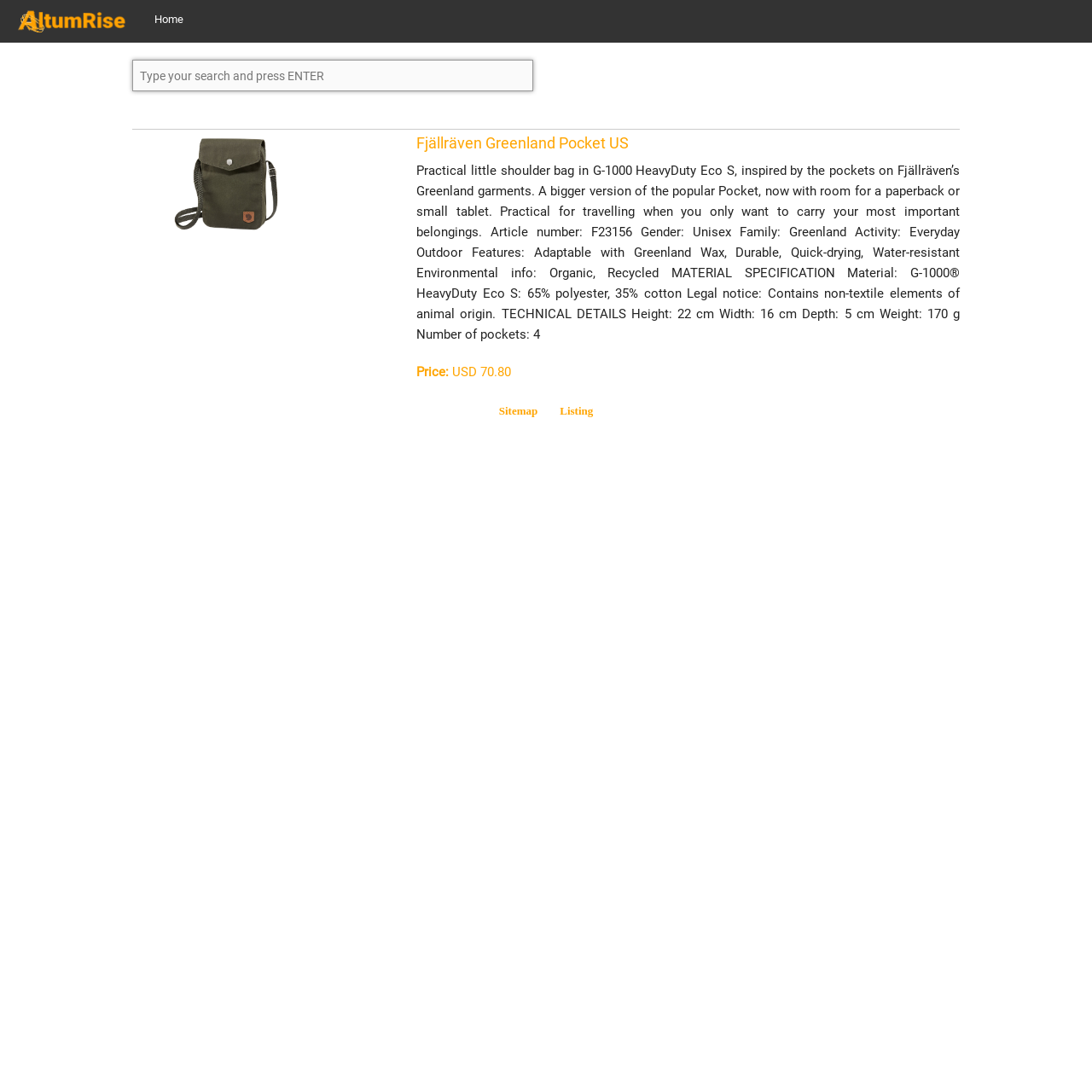What is the material of the product?
Look at the image and respond to the question as thoroughly as possible.

I found the answer by reading the product description which mentions the material as 'G-1000 HeavyDuty Eco S, inspired by the pockets on Fjällräven’s Greenland garments'.